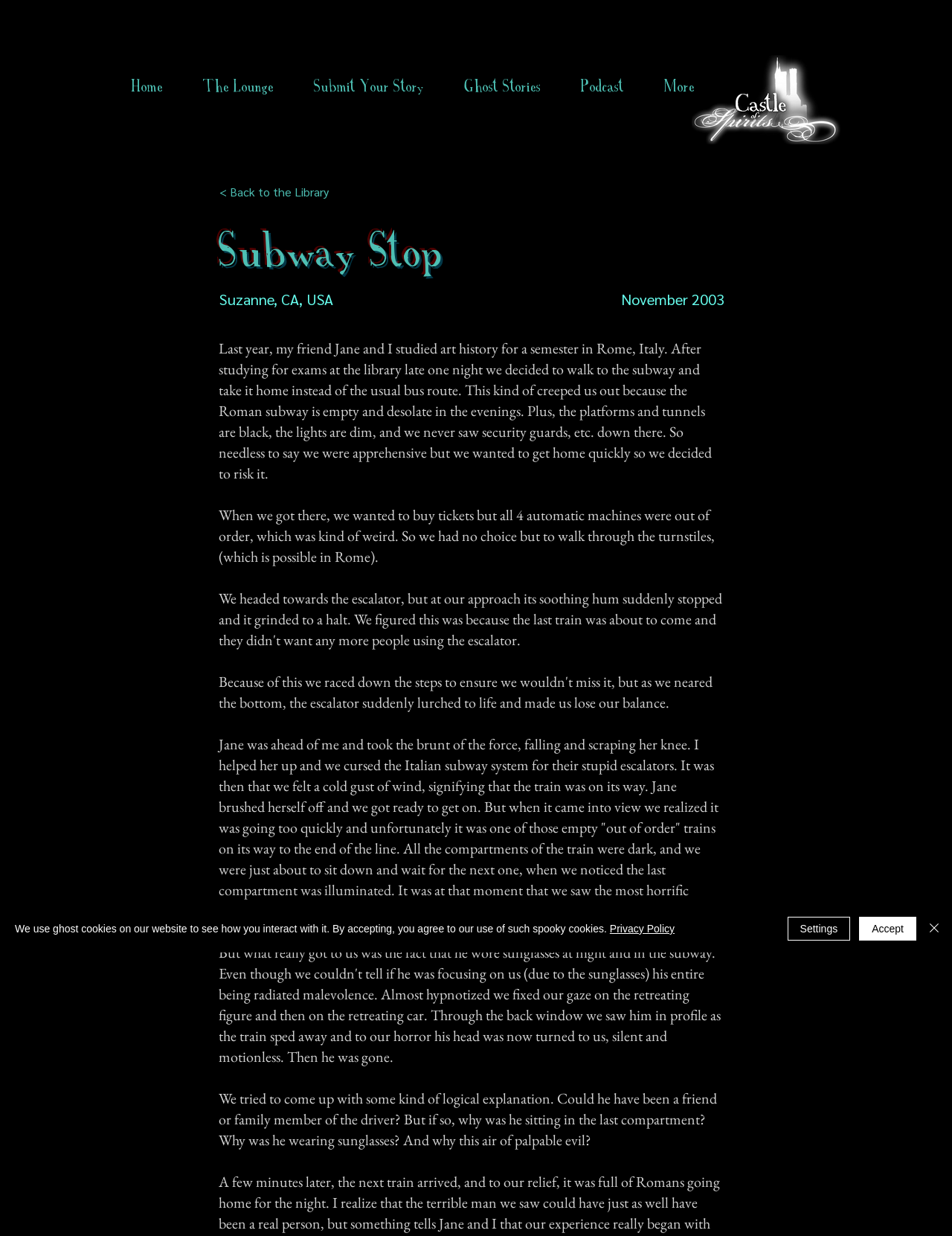Provide a thorough and detailed response to the question by examining the image: 
What is the last navigation link?

The navigation section of the webpage contains links in a specific order, and the last link is 'More', which is located at the bottom right of the navigation section.